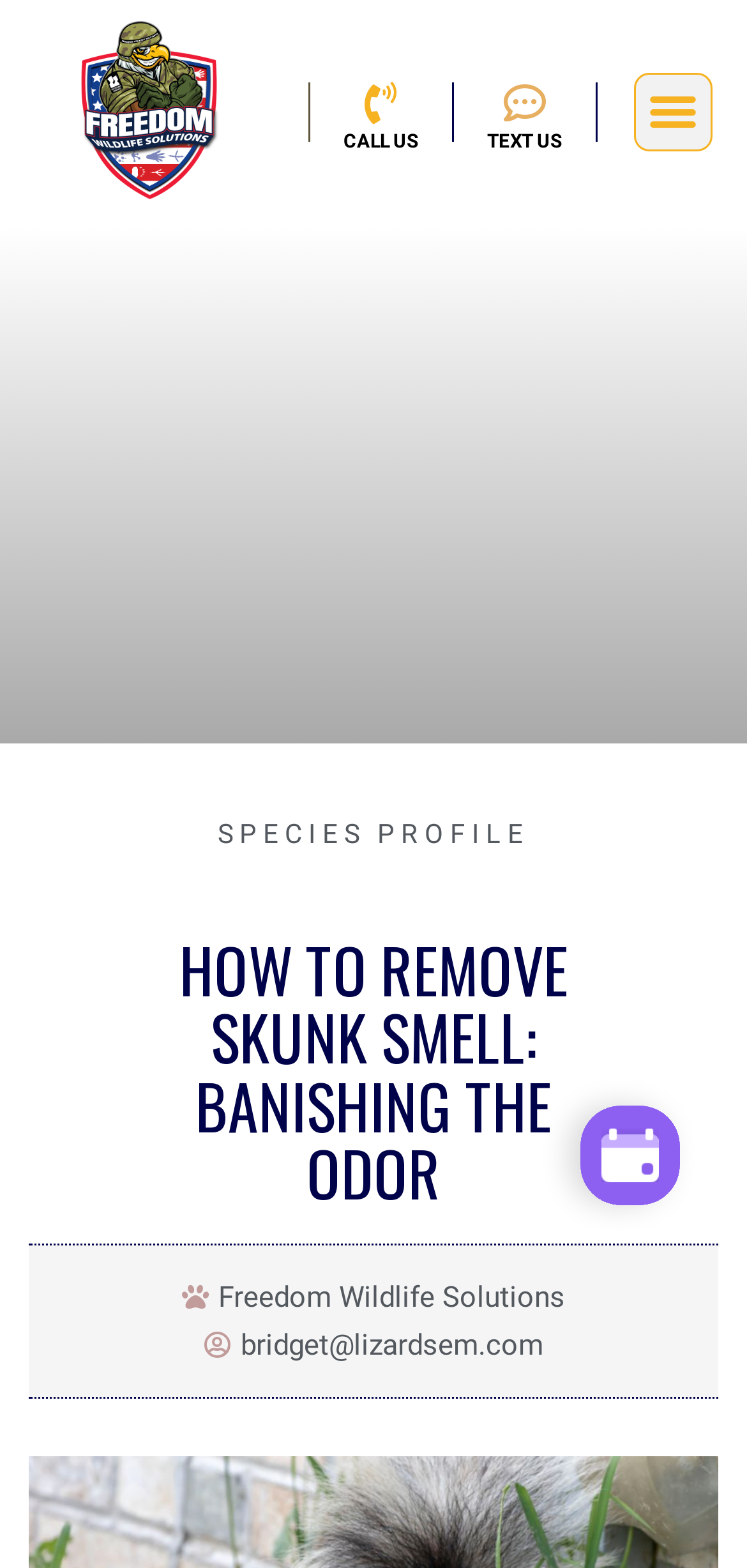What is the company name?
Answer the question based on the image using a single word or a brief phrase.

Freedom Wildlife Solutions